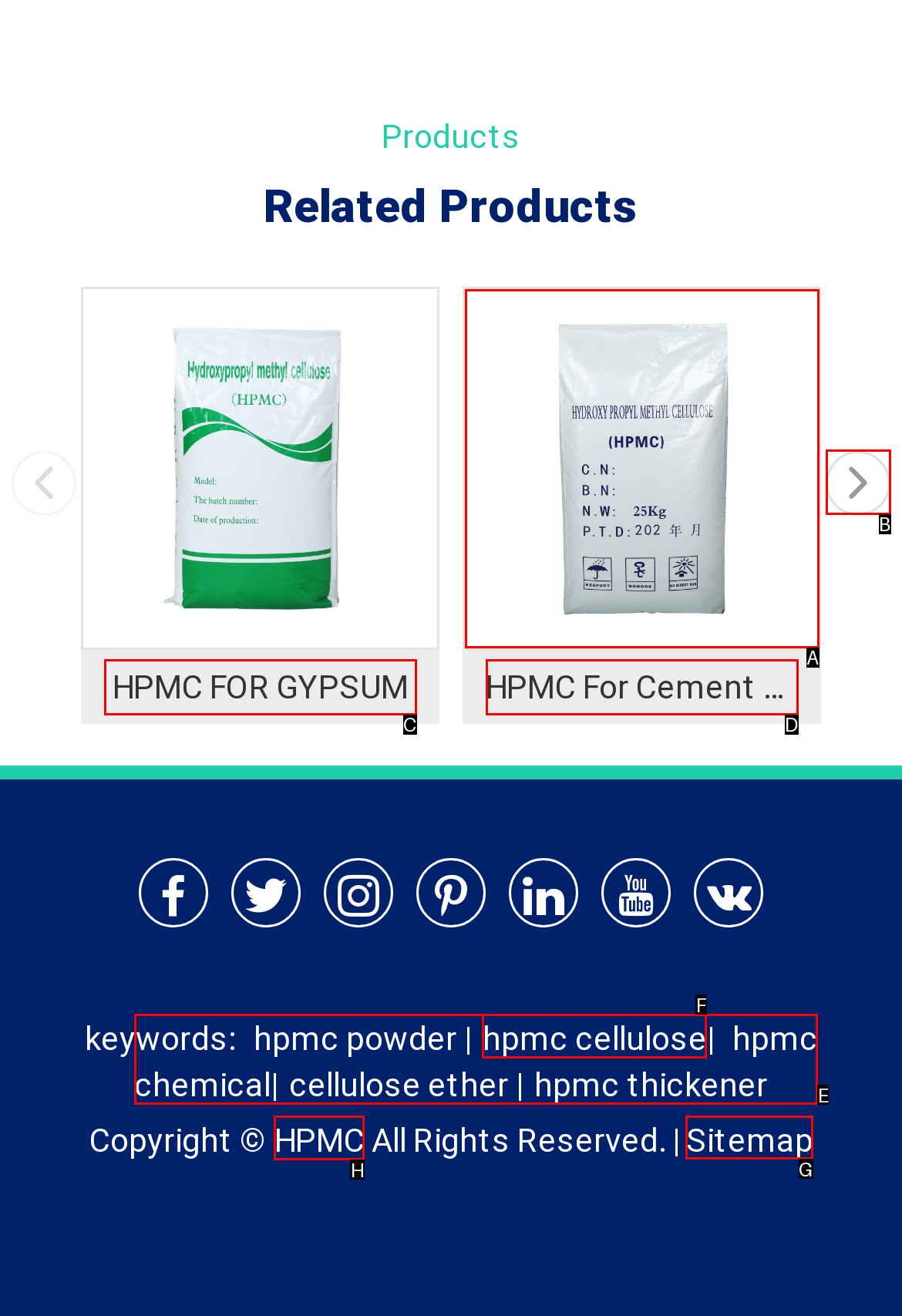From the given choices, which option should you click to complete this task: View Sitemap? Answer with the letter of the correct option.

G